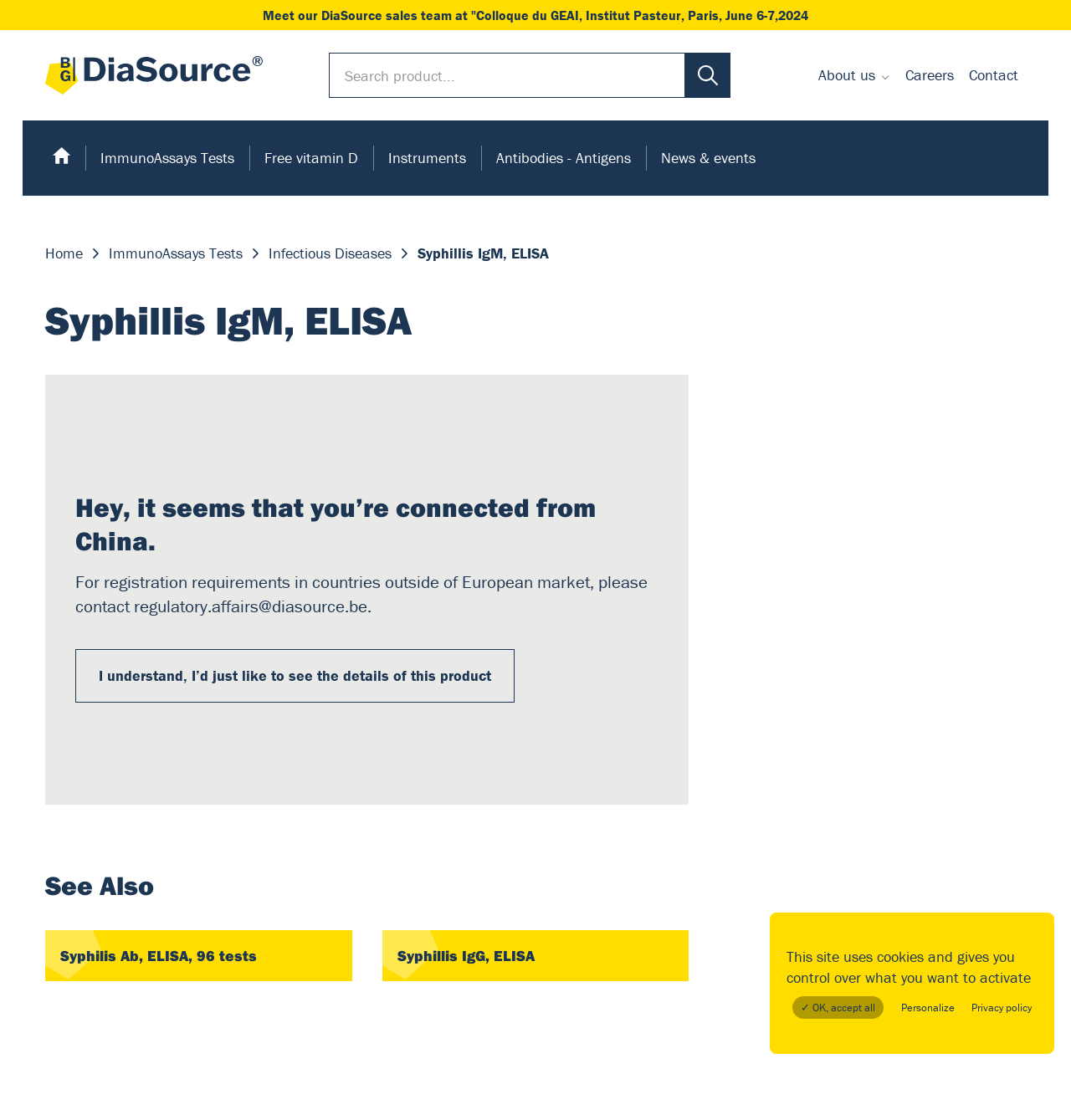Please give the bounding box coordinates of the area that should be clicked to fulfill the following instruction: "Contact the sales team". The coordinates should be in the format of four float numbers from 0 to 1, i.e., [left, top, right, bottom].

[0.004, 0.005, 0.996, 0.022]